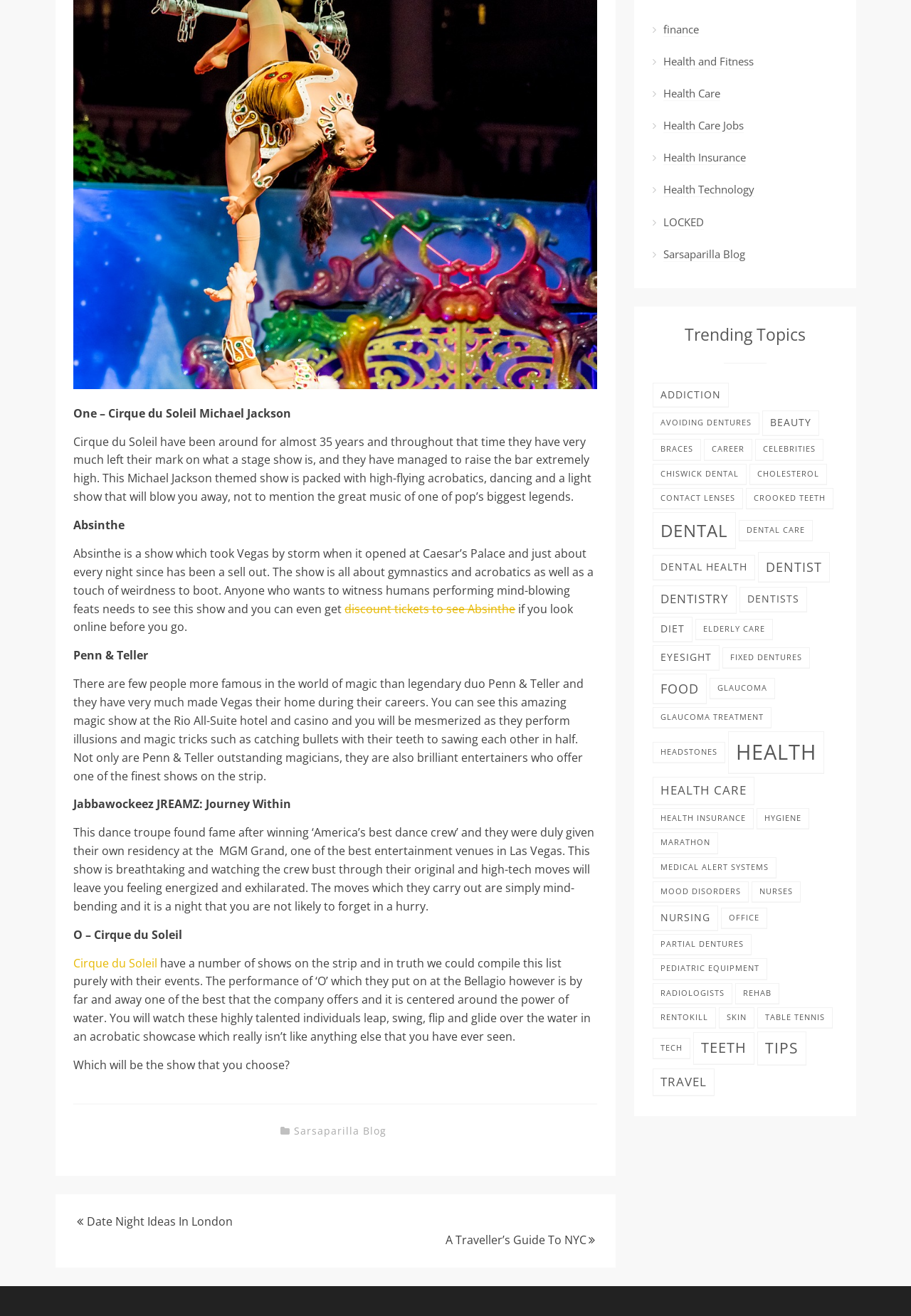What is the name of the dance troupe that won 'America’s best dance crew'?
Refer to the image and give a detailed response to the question.

The dance troupe that won 'America’s best dance crew' is Jabbawockeez, which has a residency at the MGM Grand and performs breathtaking and high-tech moves that will leave you feeling energized and exhilarated.